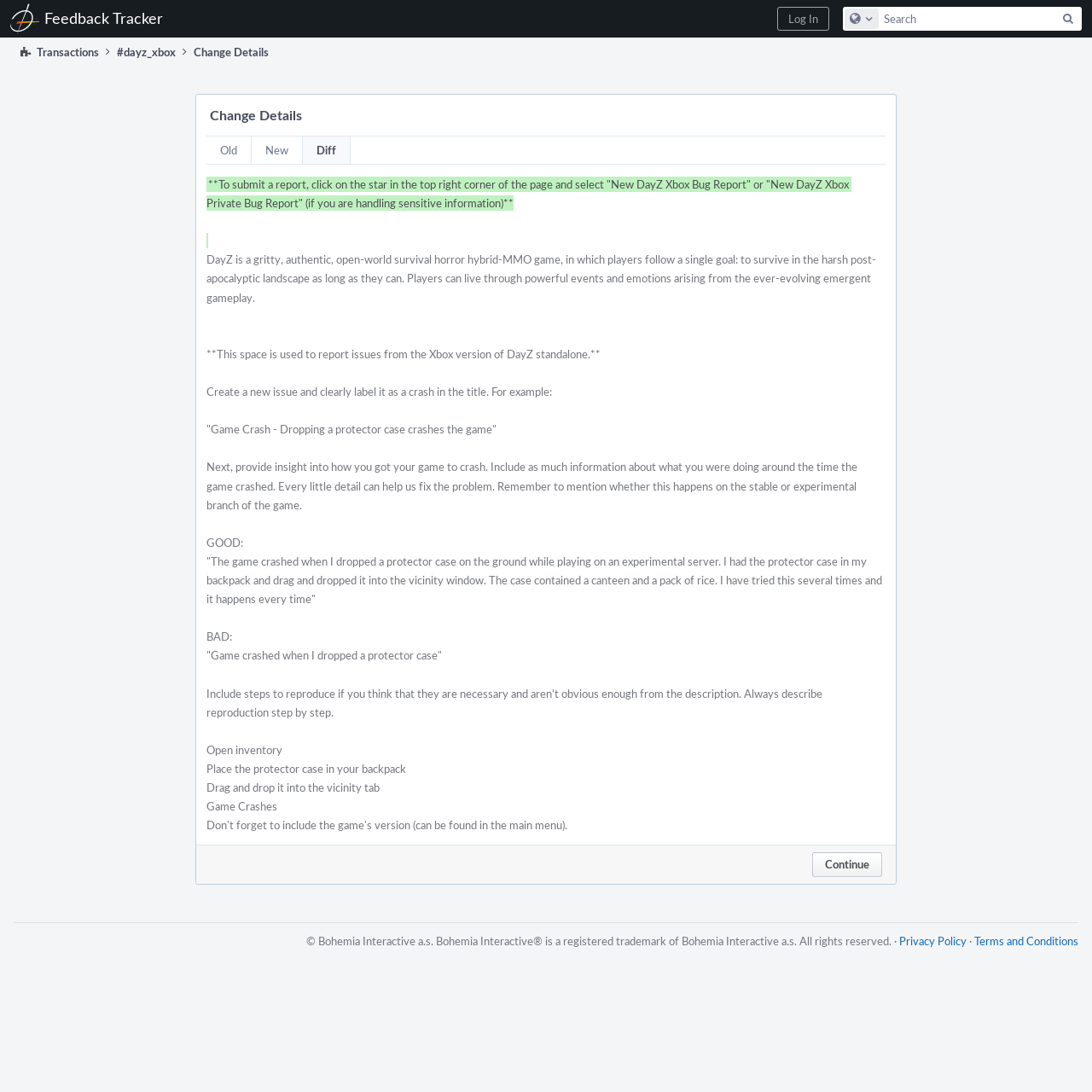Respond to the following query with just one word or a short phrase: 
What is the purpose of this webpage?

Report DayZ Xbox issues